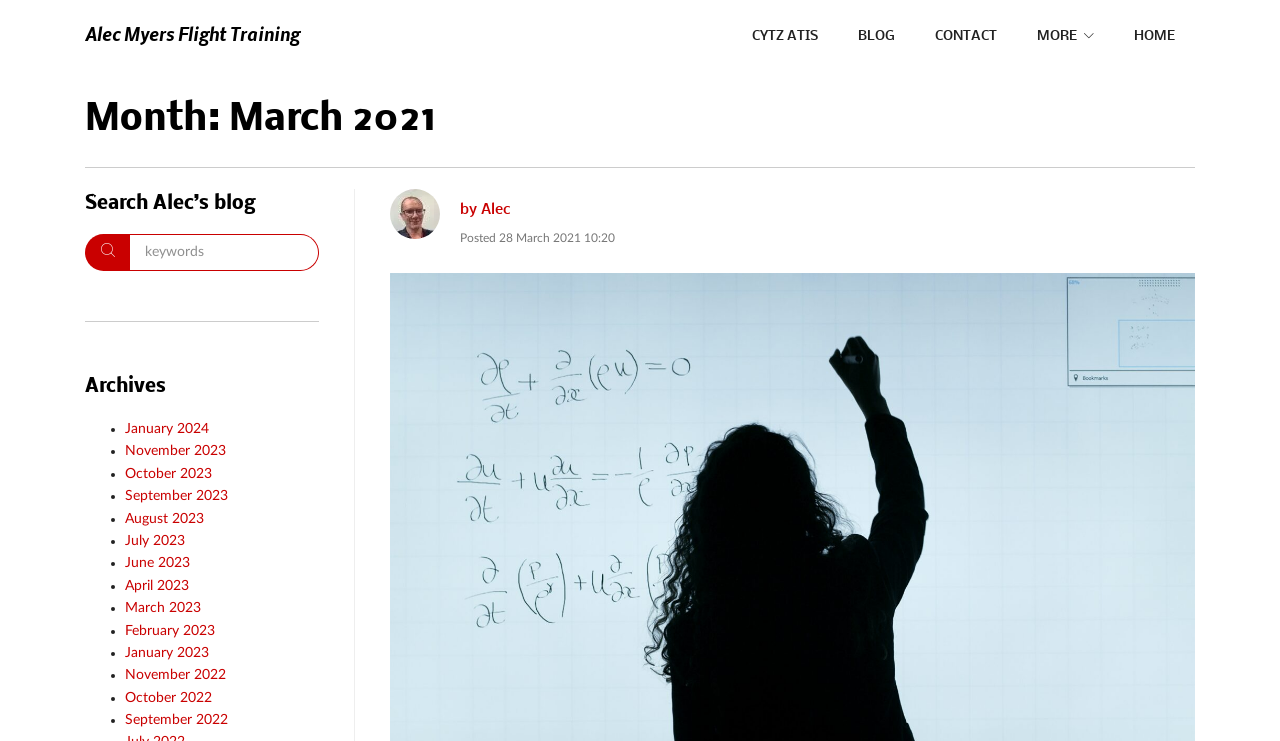Identify the bounding box coordinates for the region to click in order to carry out this instruction: "go to March 2023". Provide the coordinates using four float numbers between 0 and 1, formatted as [left, top, right, bottom].

[0.098, 0.811, 0.157, 0.83]